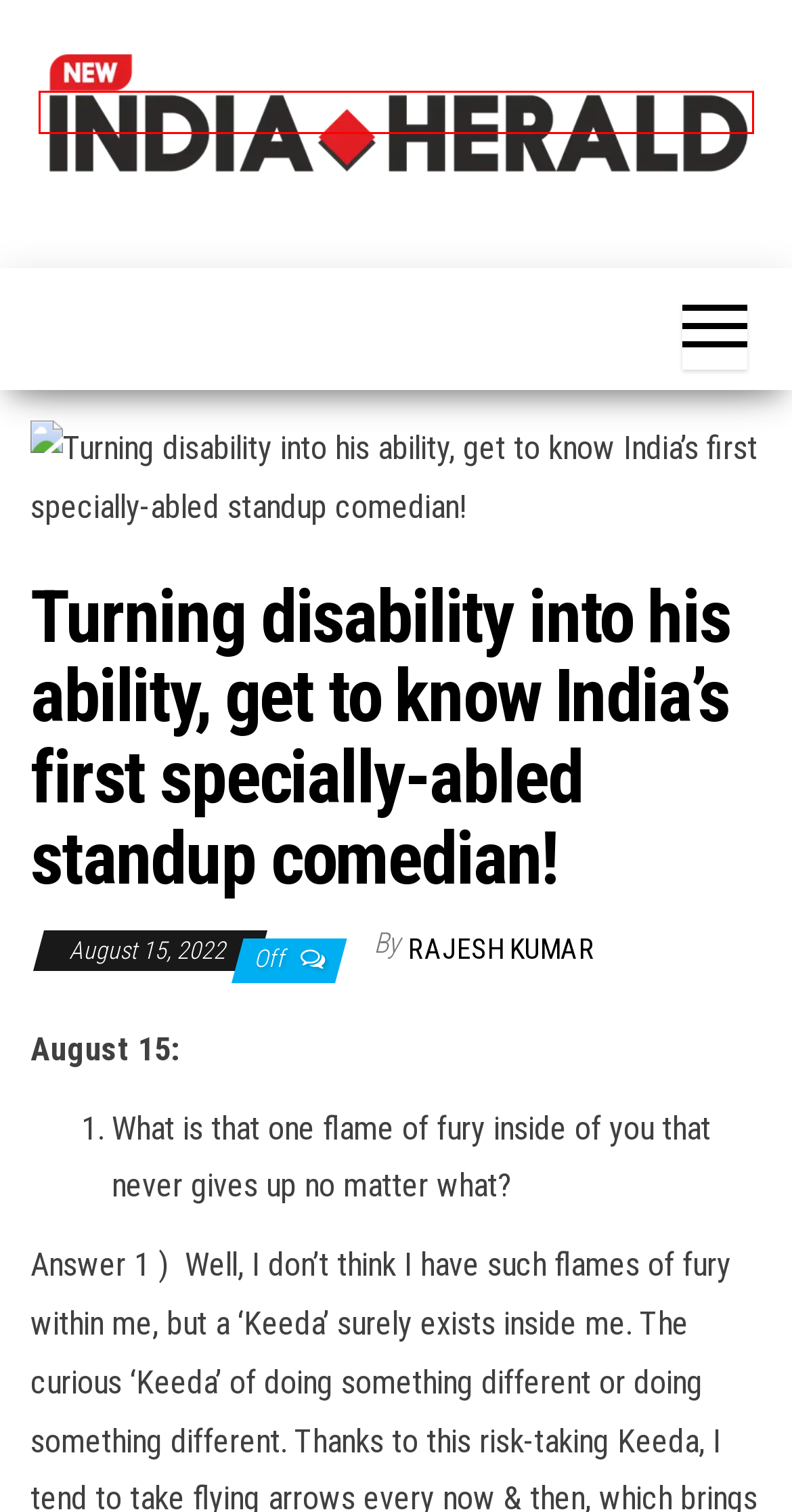Examine the screenshot of a webpage with a red rectangle bounding box. Select the most accurate webpage description that matches the new webpage after clicking the element within the bounding box. Here are the candidates:
A. Free Responsive WordPress Themes - EnvoThemes
B. Lifestyle – New India Herald
C. BABY KAJAL, a suspense, thriller and horror film, will be released on August 26 – New India Herald
D. KP Human organized Tiranga Samman Yatra, Surat witnesses communal harmony – New India Herald
E. lifestyle – New India Herald
F. New India Herald
G. Blog Tool, Publishing Platform, and CMS – WordPress.org
H. Rajesh Kumar – New India Herald

F